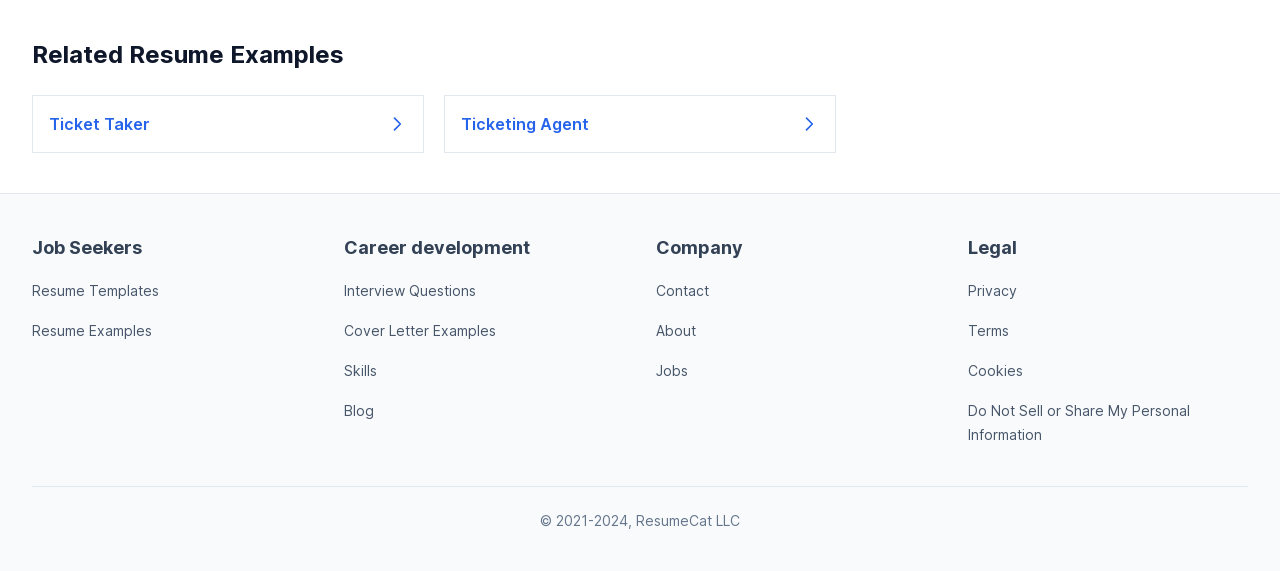Based on what you see in the screenshot, provide a thorough answer to this question: What is the main topic of the webpage?

The main topic of the webpage can be inferred from the heading 'Related Resume Examples' at the top of the page, which suggests that the webpage is related to resume examples.